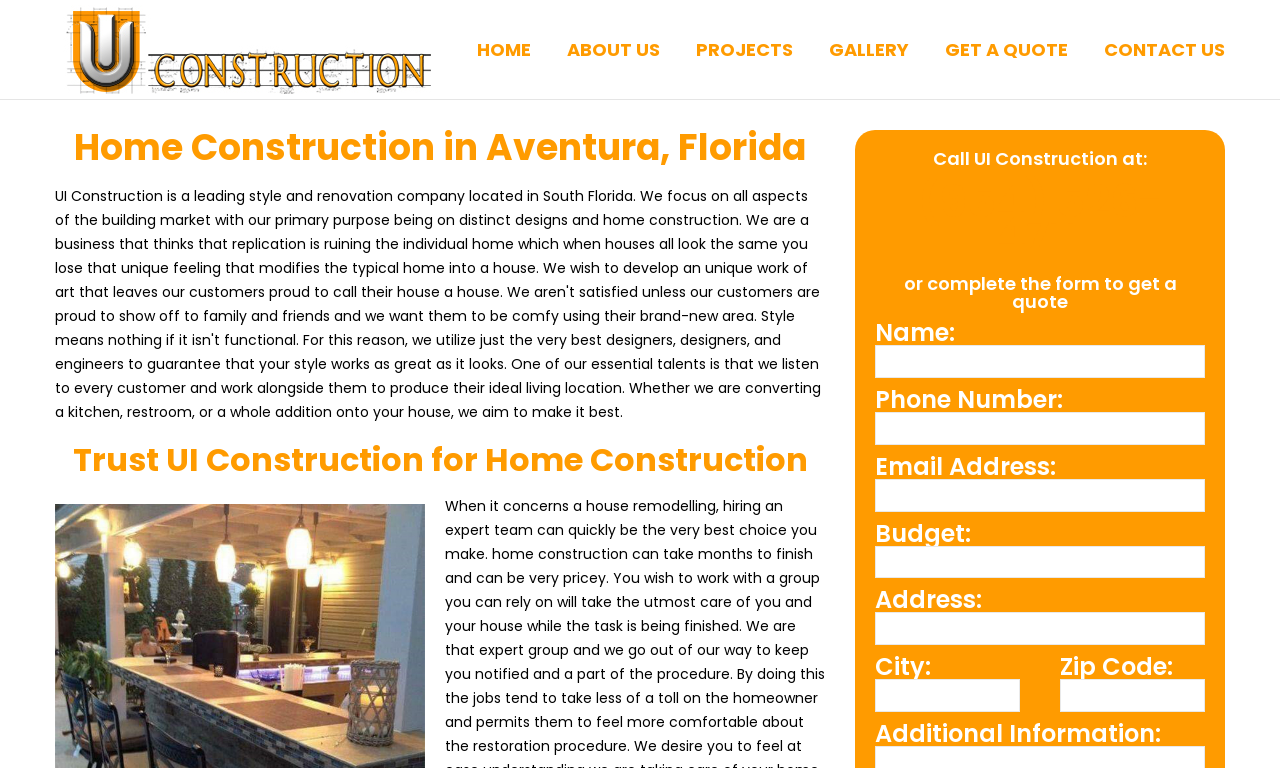Please locate the bounding box coordinates of the region I need to click to follow this instruction: "Select a budget from the dropdown menu".

[0.684, 0.711, 0.941, 0.753]